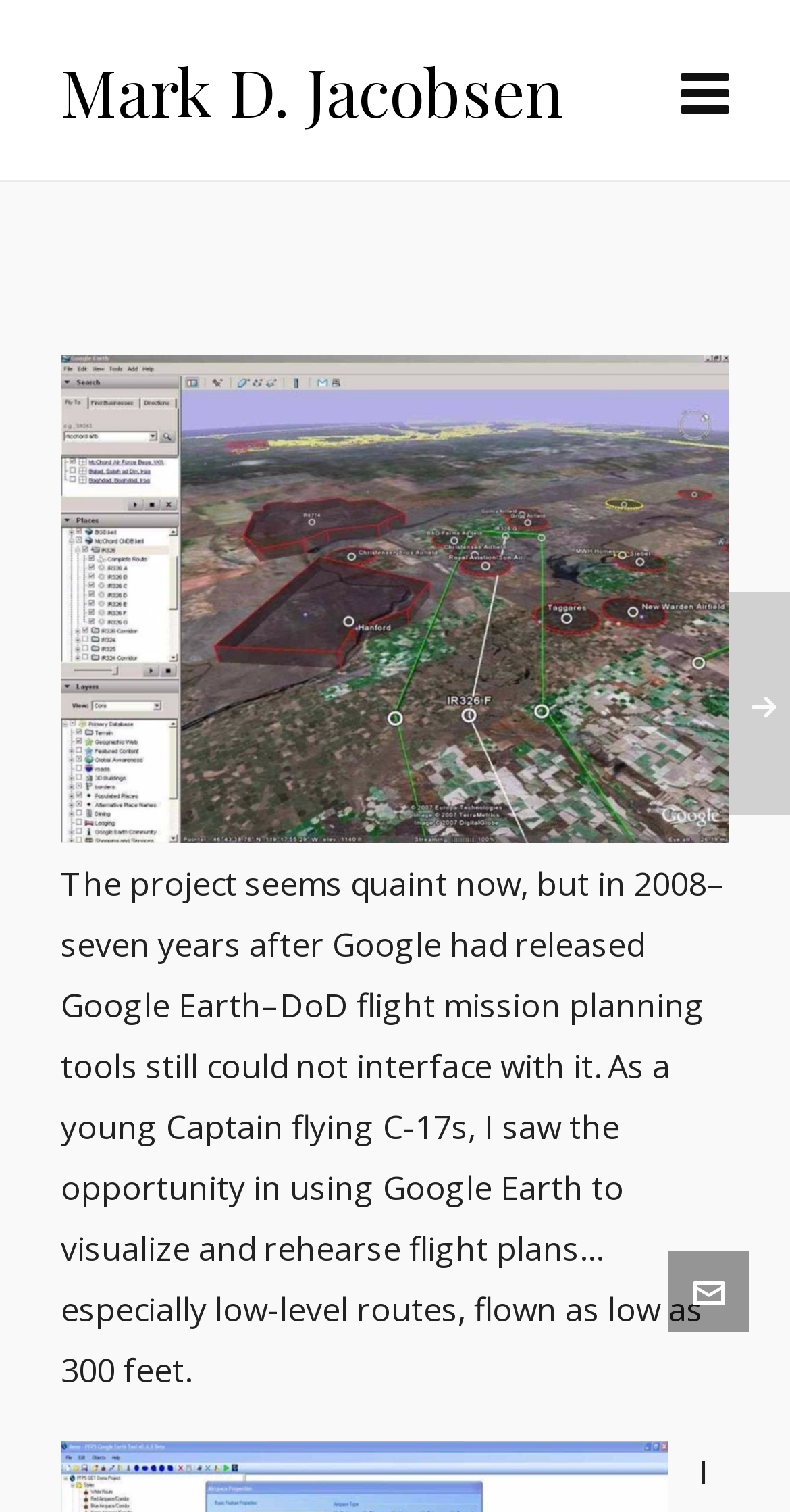Please provide a brief answer to the question using only one word or phrase: 
What is the year mentioned in the text?

2008